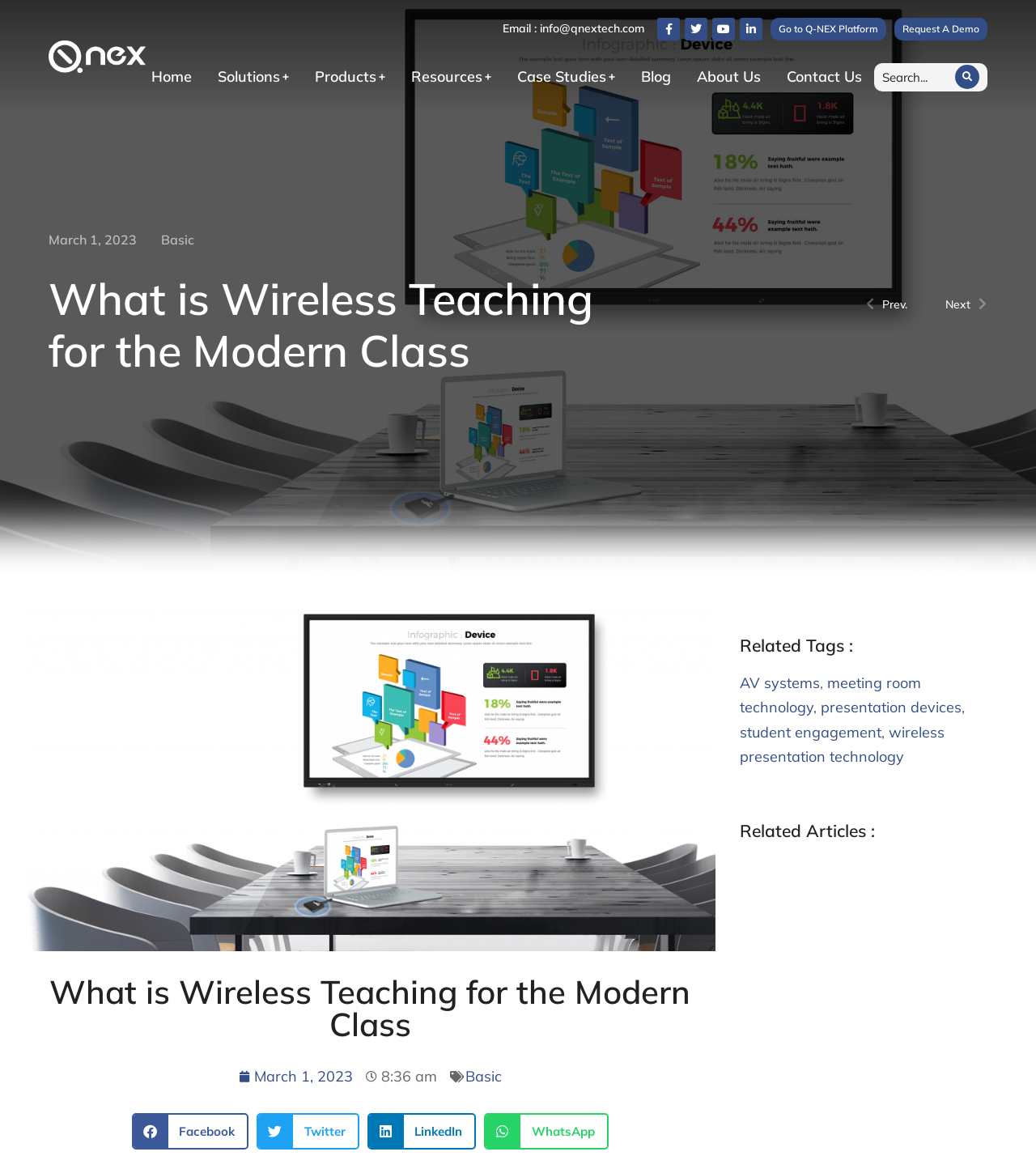Please mark the clickable region by giving the bounding box coordinates needed to complete this instruction: "Go to the Home page".

[0.146, 0.059, 0.185, 0.074]